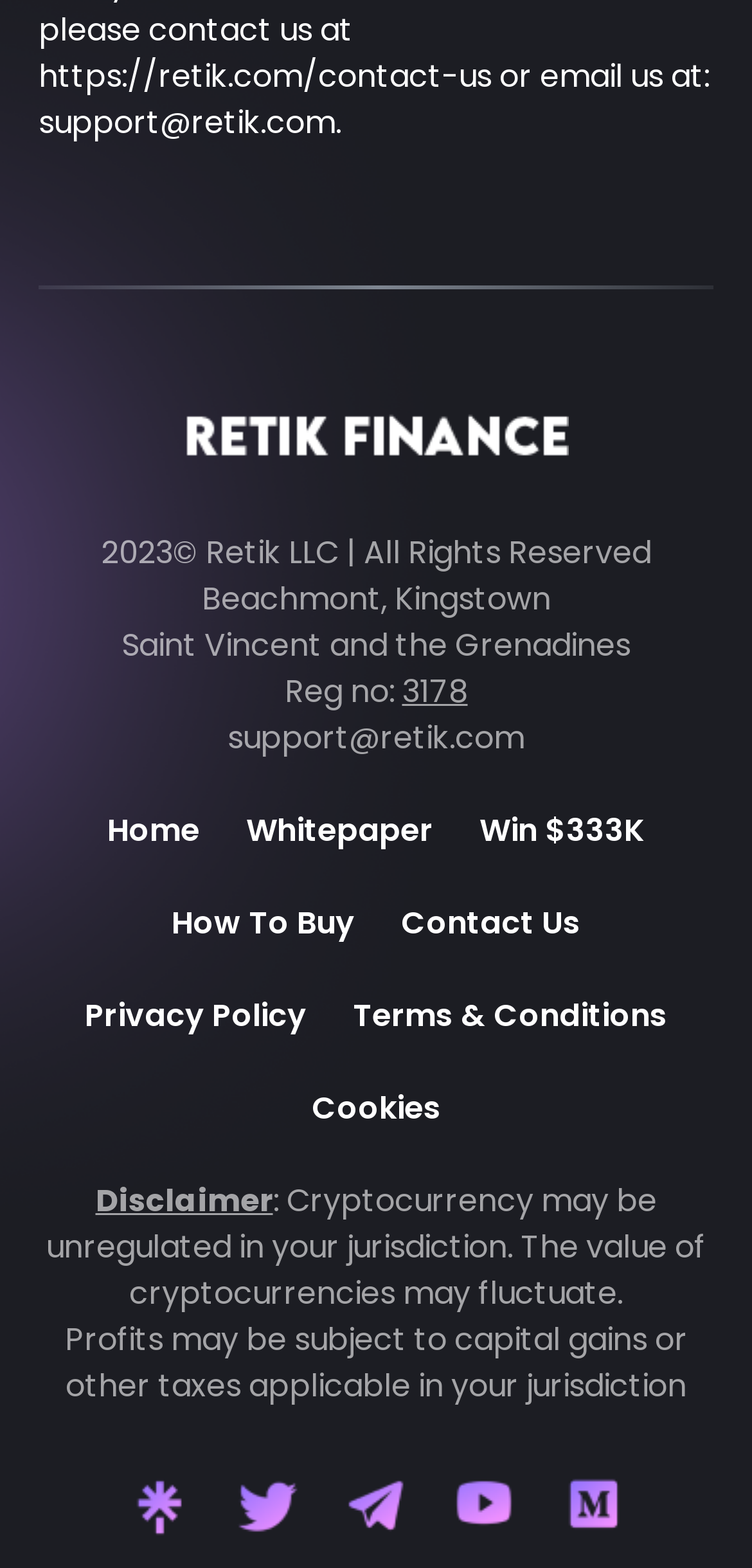Please identify the bounding box coordinates of the element I should click to complete this instruction: 'Learn about Stage 1: Filing a Divorce Petition'. The coordinates should be given as four float numbers between 0 and 1, like this: [left, top, right, bottom].

None